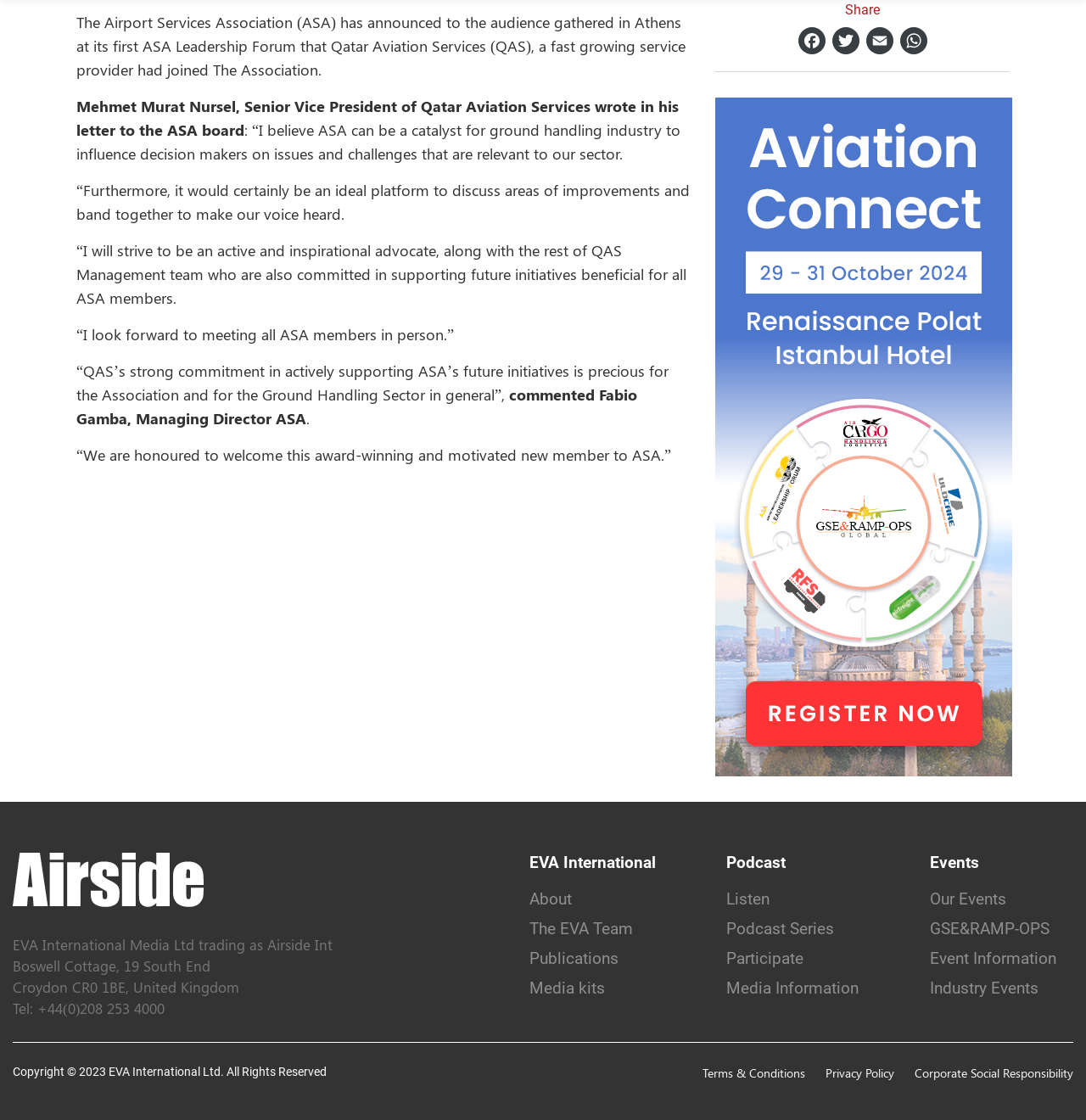How many social media platforms are available for sharing?
Can you offer a detailed and complete answer to this question?

The webpage provides four social media platforms for sharing, namely Facebook, Twitter, Email, and WhatsApp, which are represented by their respective icons.